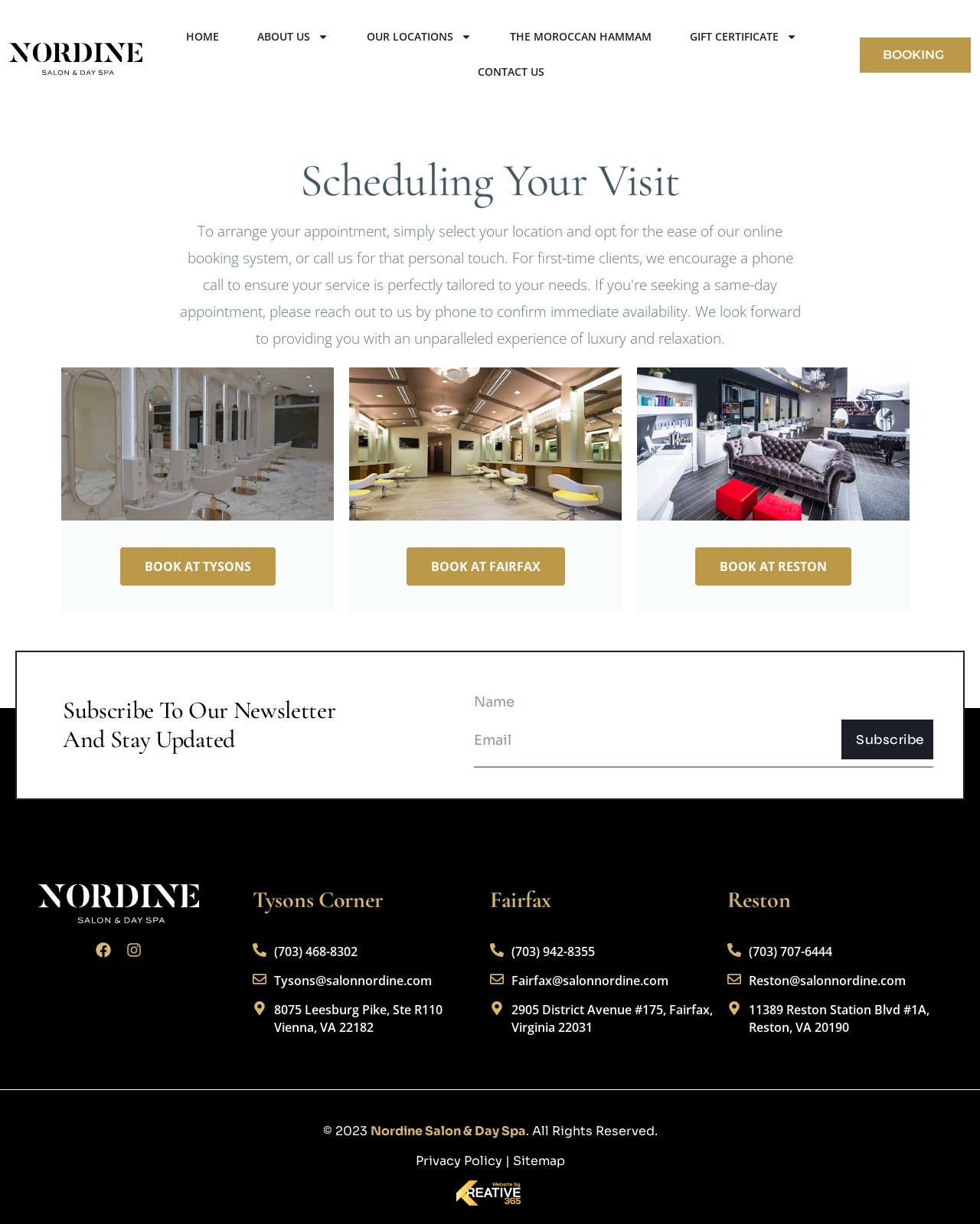Could you identify the text that serves as the heading for this webpage?

Scheduling Your Visit